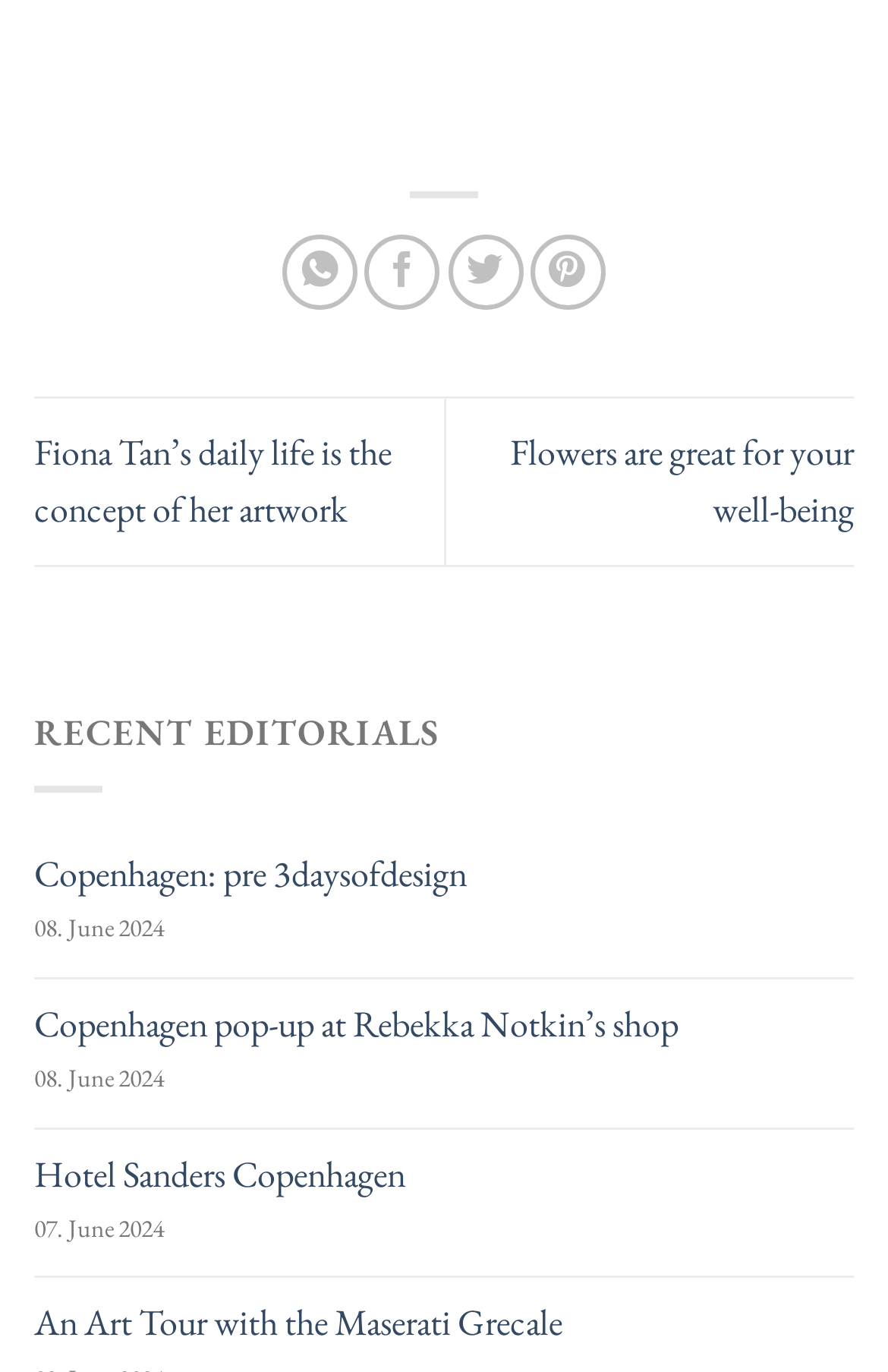Locate the bounding box coordinates of the area where you should click to accomplish the instruction: "Check Hotel Sanders Copenhagen".

[0.038, 0.84, 0.962, 0.872]